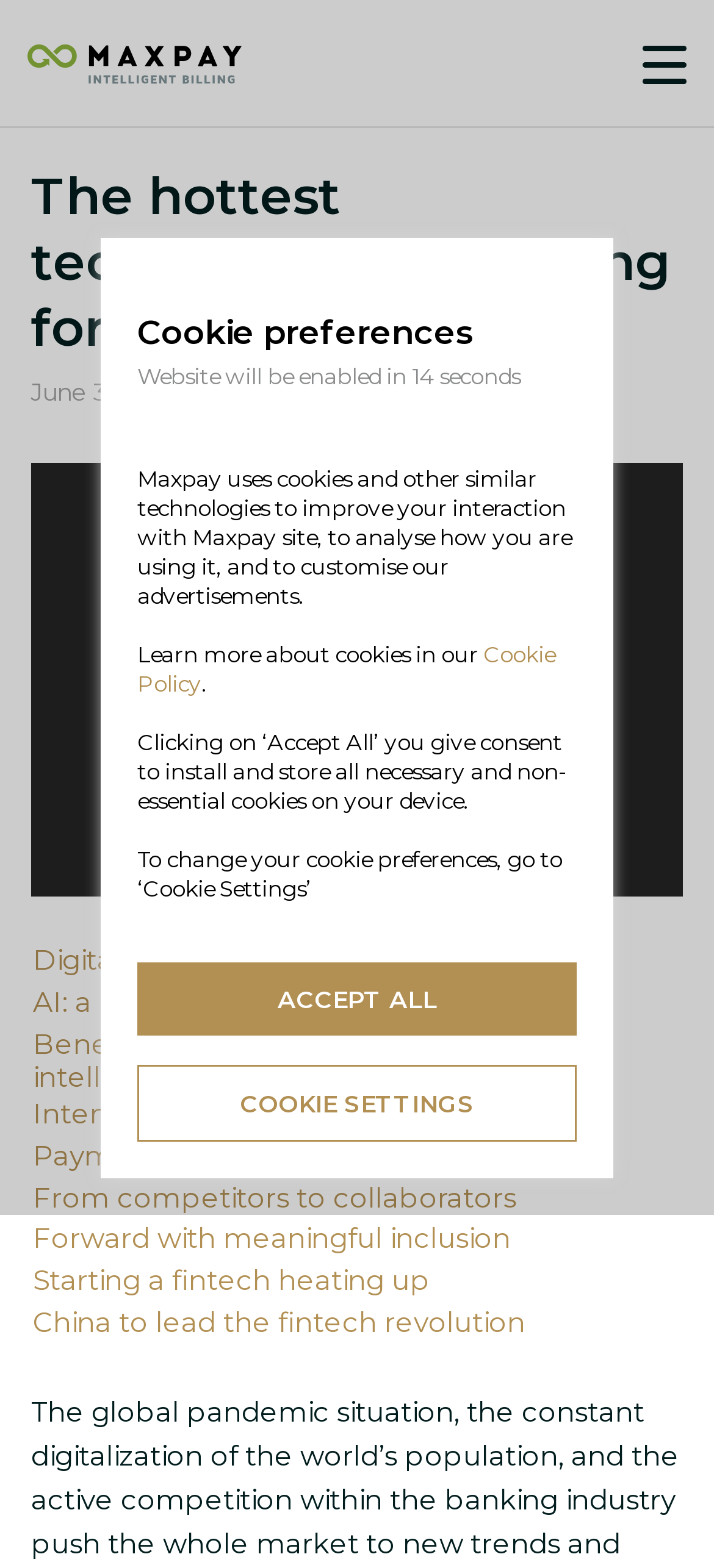Indicate the bounding box coordinates of the element that needs to be clicked to satisfy the following instruction: "Go to Maxpay Blog". The coordinates should be four float numbers between 0 and 1, i.e., [left, top, right, bottom].

[0.269, 0.24, 0.503, 0.259]